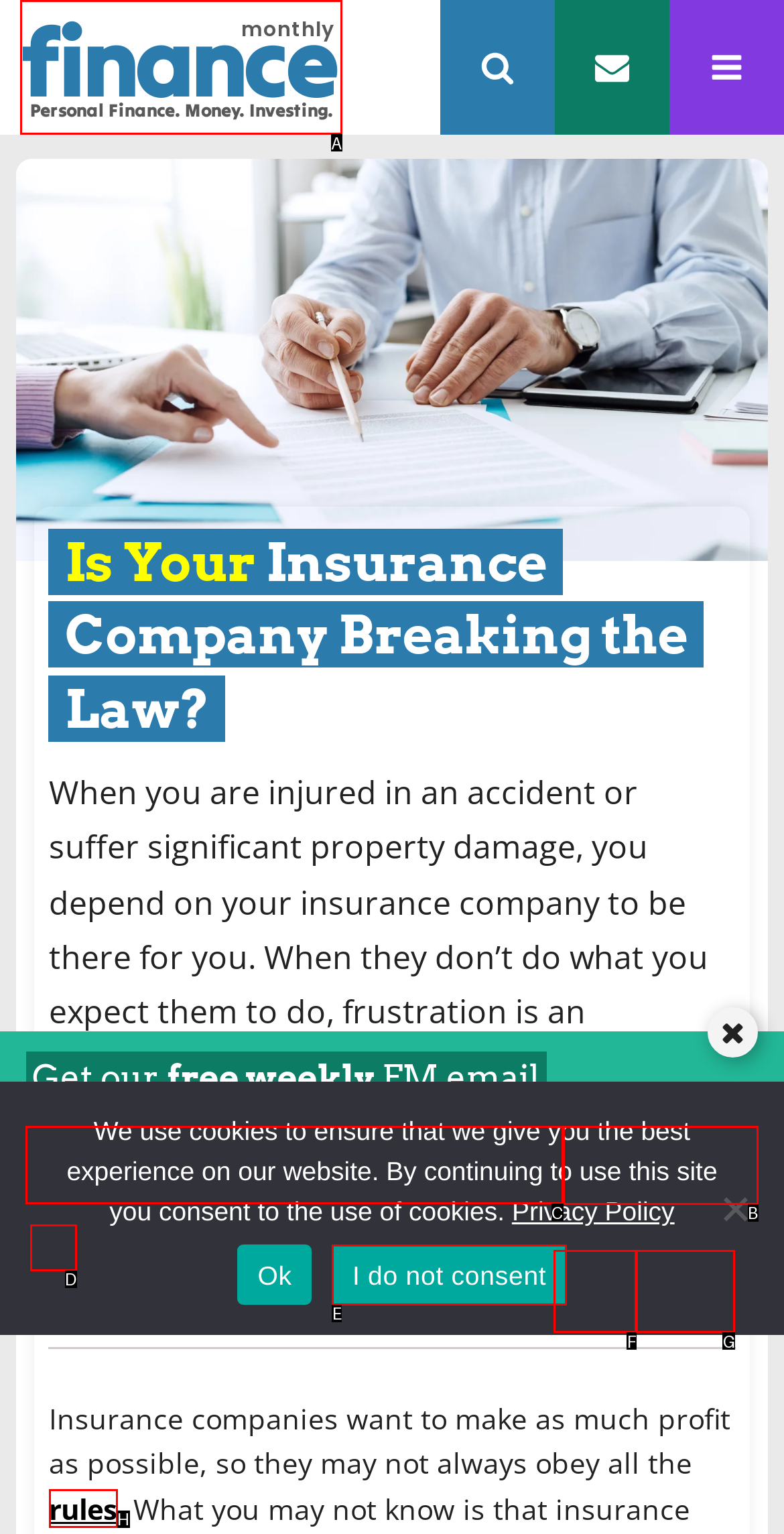Identify the letter of the option that should be selected to accomplish the following task: Enter email address in the input field. Provide the letter directly.

C